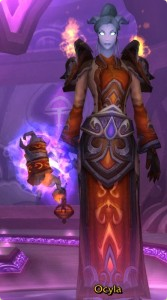What is Ocyla holding in her hand?
Use the information from the screenshot to give a comprehensive response to the question.

According to the caption, Ocyla holds an 'ethereal object, possibly a magical artifact or weapon' in her hand, which is emitting wisps of purple energy.